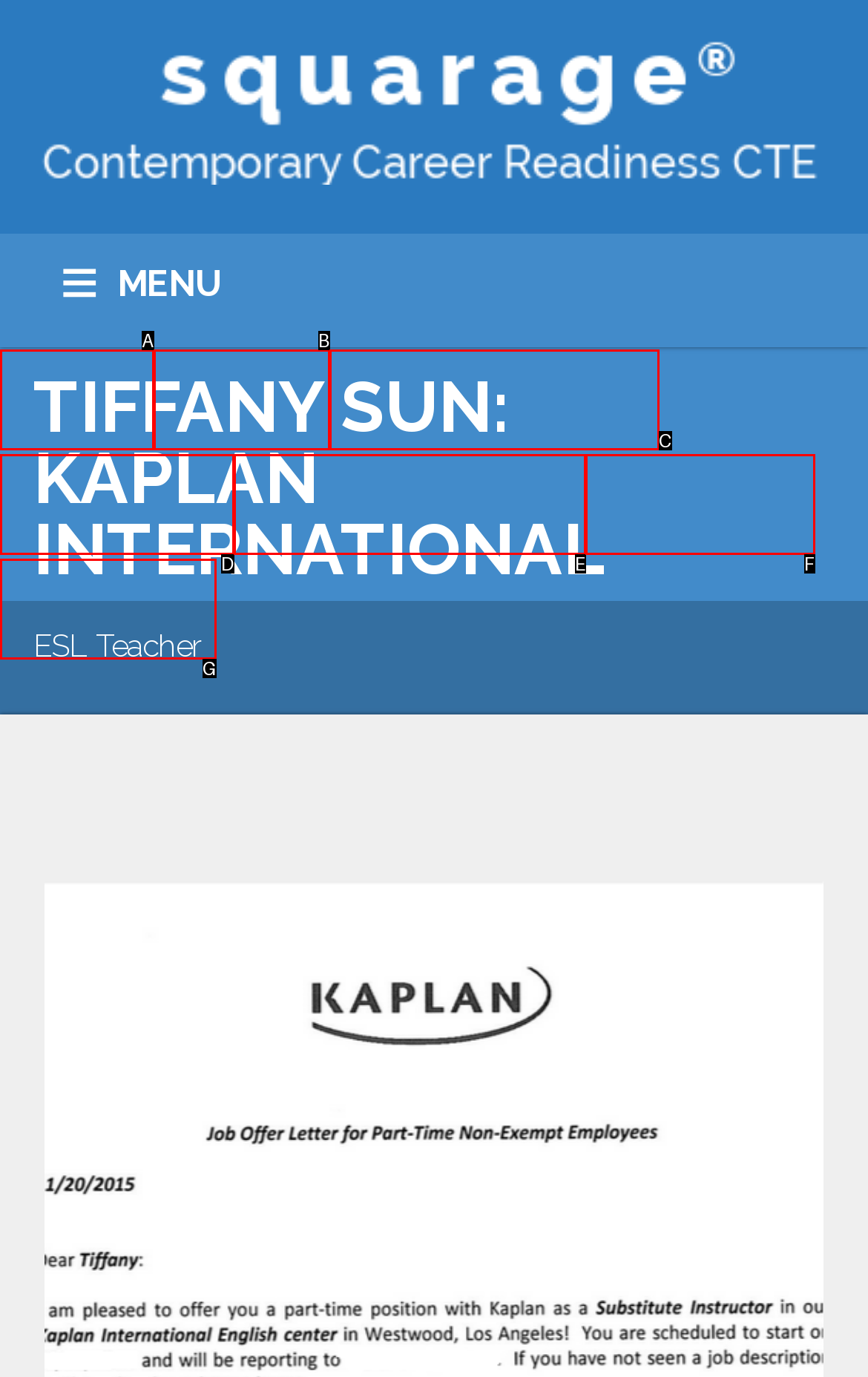Match the following description to a UI element: CTE Curricula
Provide the letter of the matching option directly.

C